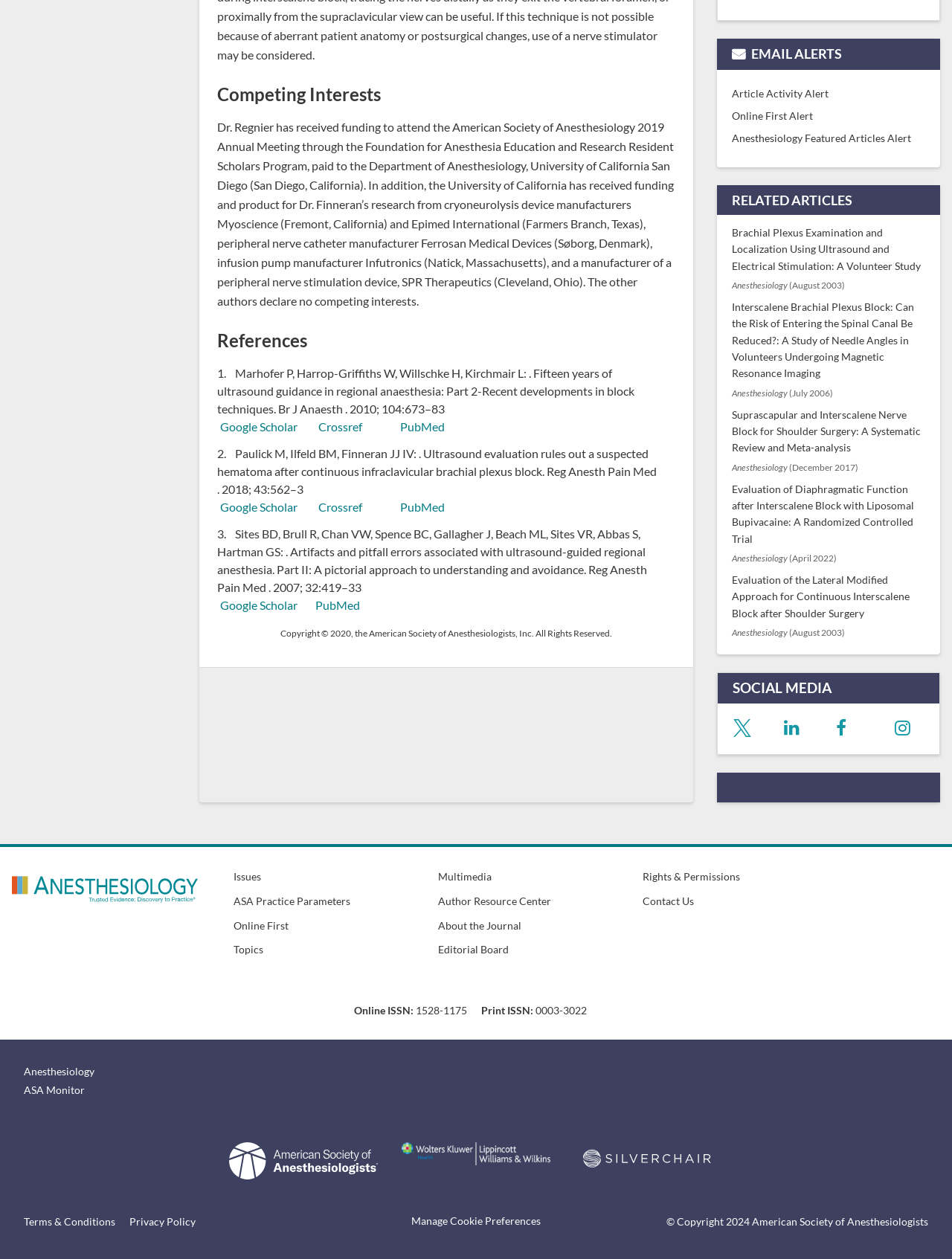Answer the following query with a single word or phrase:
What is the topic of the first reference?

Ultrasound guidance in regional anaesthesia